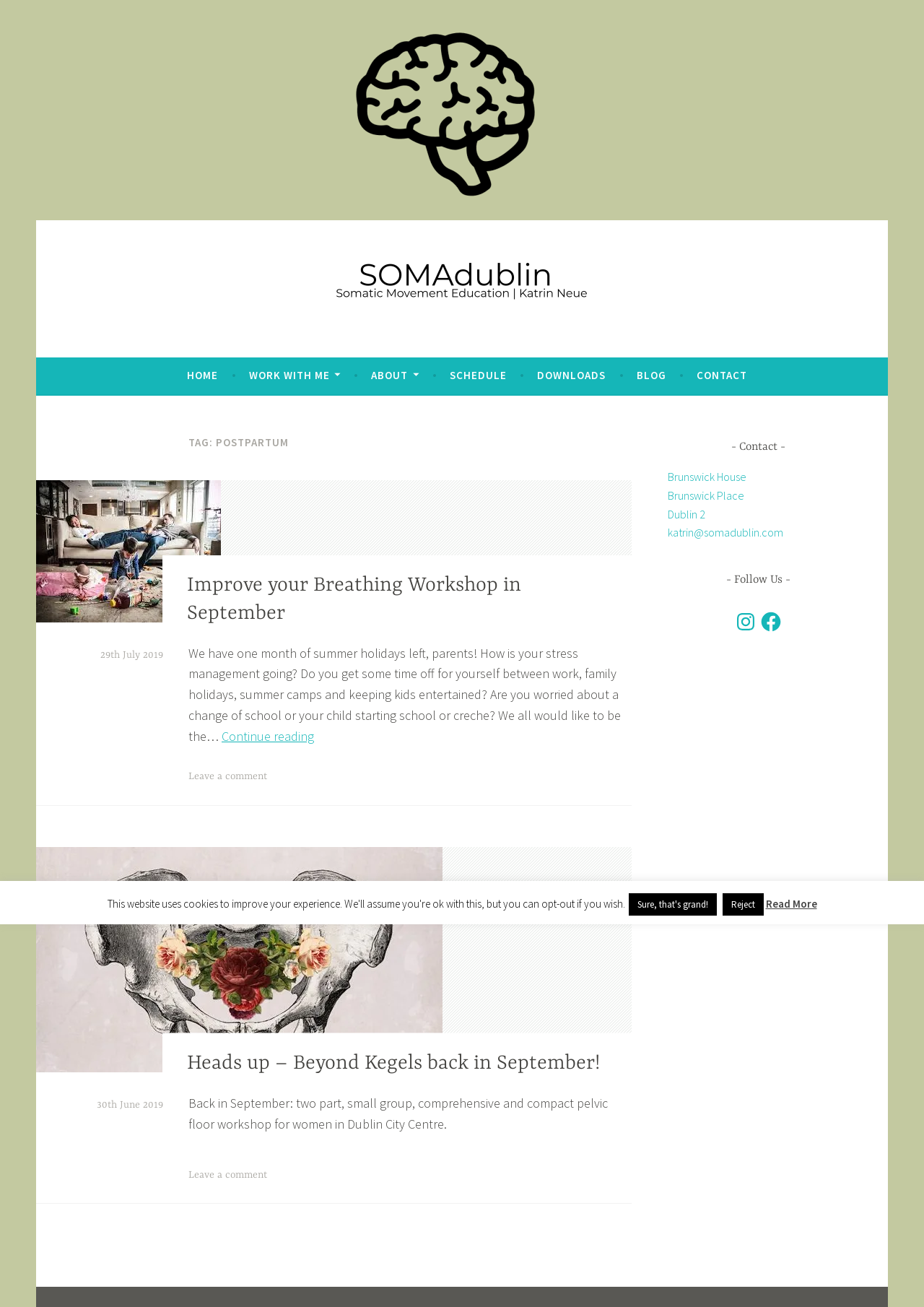Pinpoint the bounding box coordinates of the clickable area needed to execute the instruction: "Read the article about Improve your Breathing Workshop in September". The coordinates should be specified as four float numbers between 0 and 1, i.e., [left, top, right, bottom].

[0.039, 0.367, 0.684, 0.476]